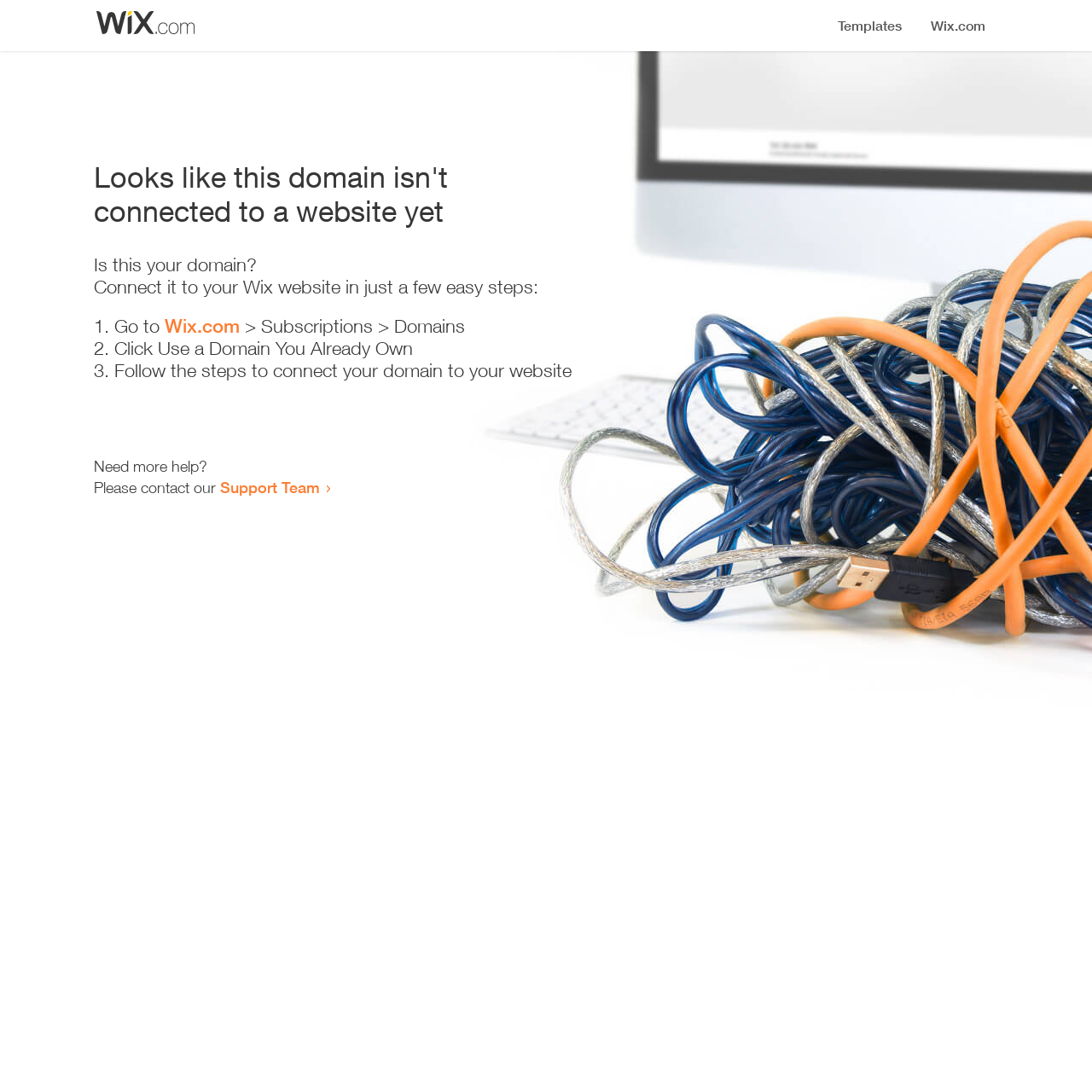Where can I get more help?
Using the image as a reference, give an elaborate response to the question.

The webpage provides a link to the 'Support Team' where I can get more help if I need it.